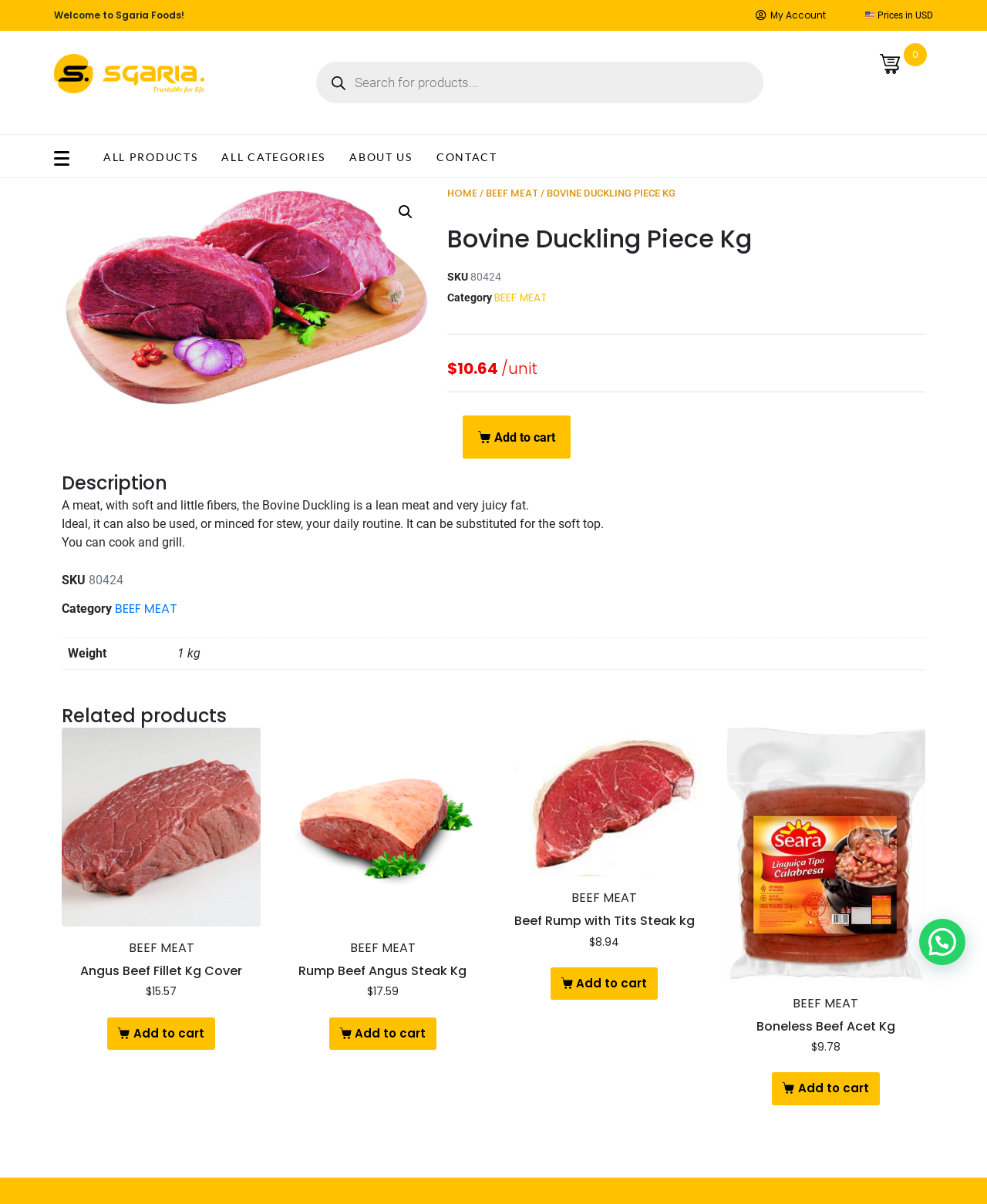Determine the bounding box coordinates of the section to be clicked to follow the instruction: "Contact us". The coordinates should be given as four float numbers between 0 and 1, formatted as [left, top, right, bottom].

[0.442, 0.125, 0.504, 0.147]